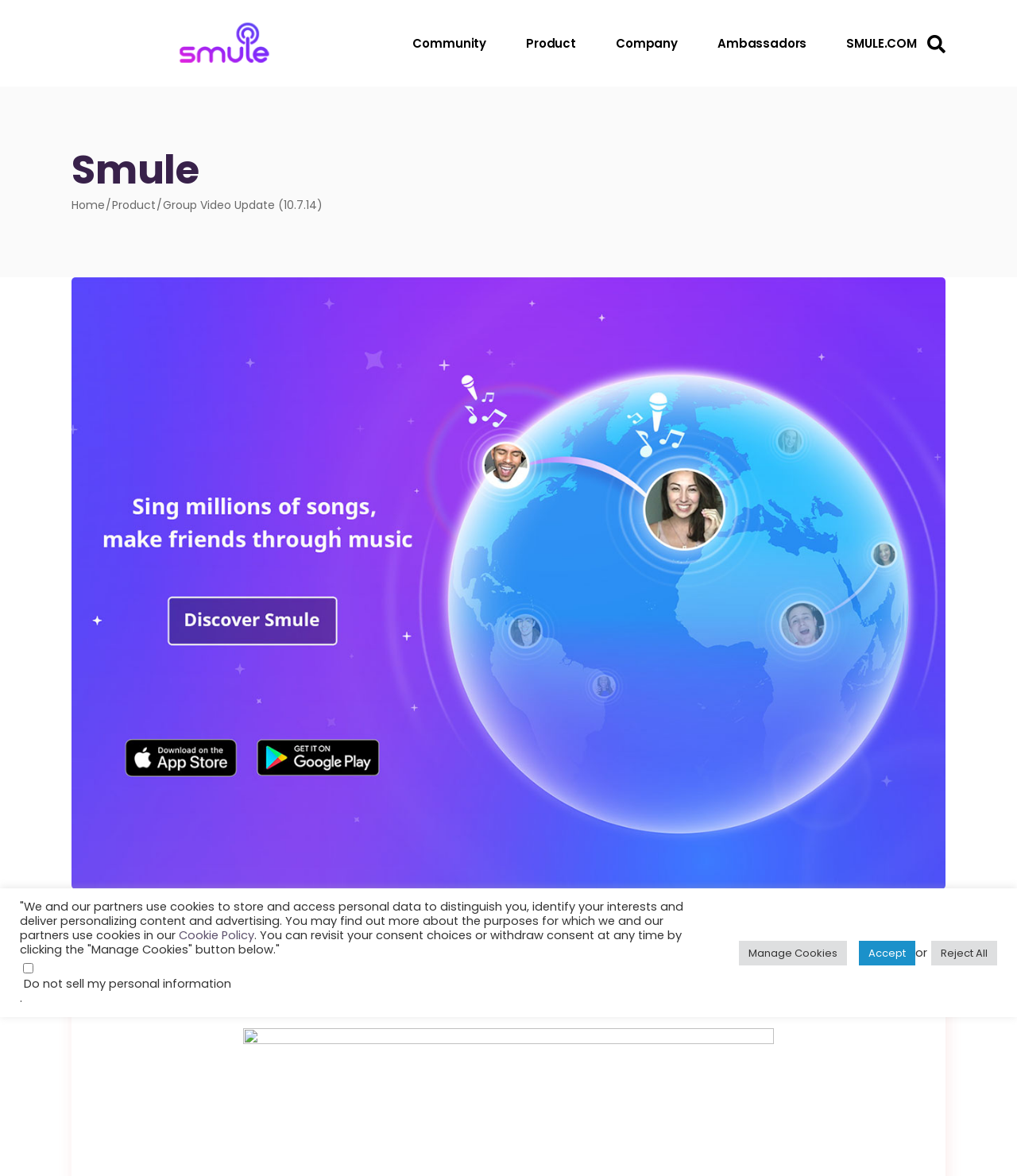Identify the bounding box for the UI element described as: "Cookie Policy". The coordinates should be four float numbers between 0 and 1, i.e., [left, top, right, bottom].

[0.176, 0.789, 0.25, 0.802]